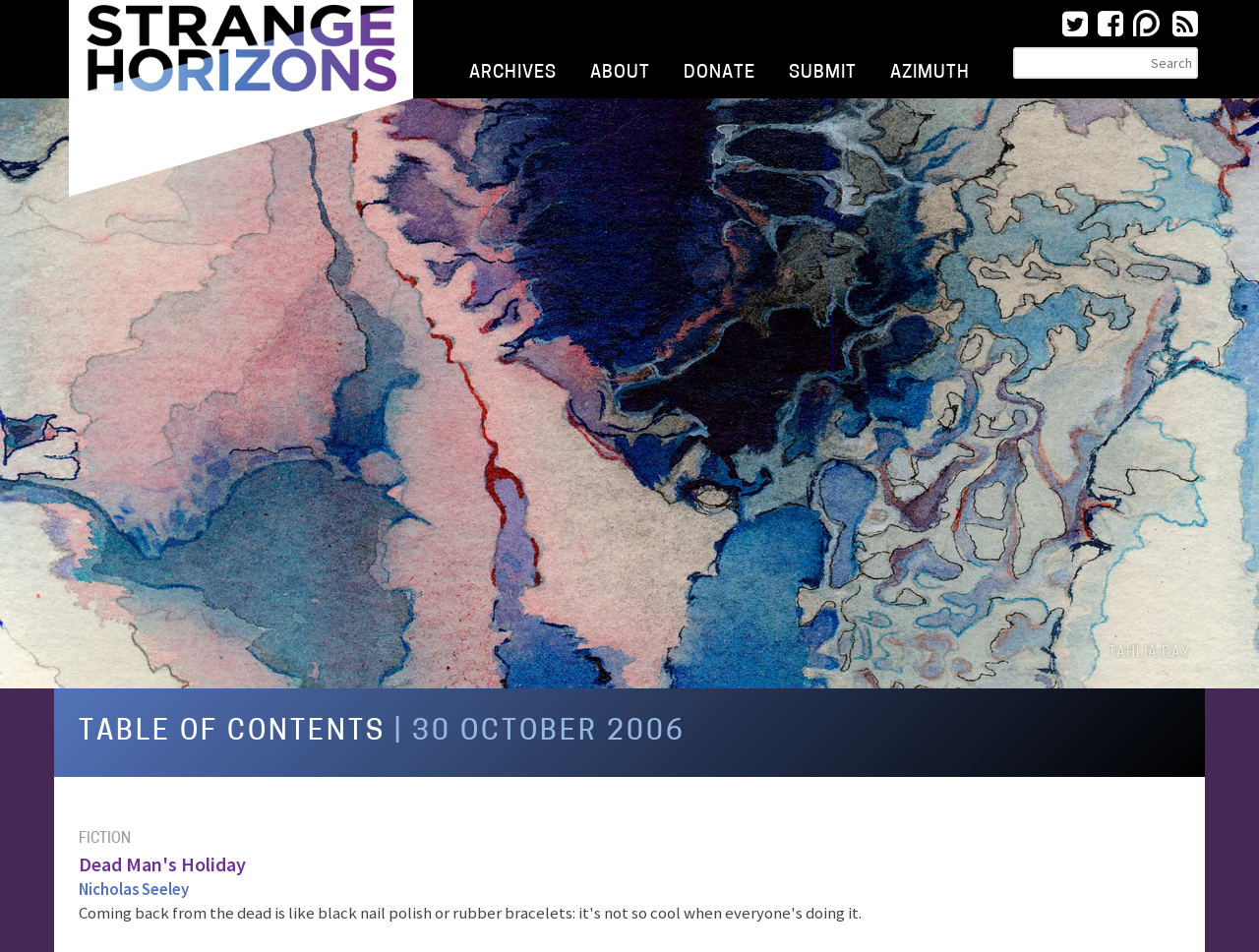What is the name of the author of 'Dead Man's Holiday'?
Examine the image and give a concise answer in one word or a short phrase.

Nicholas Seeley